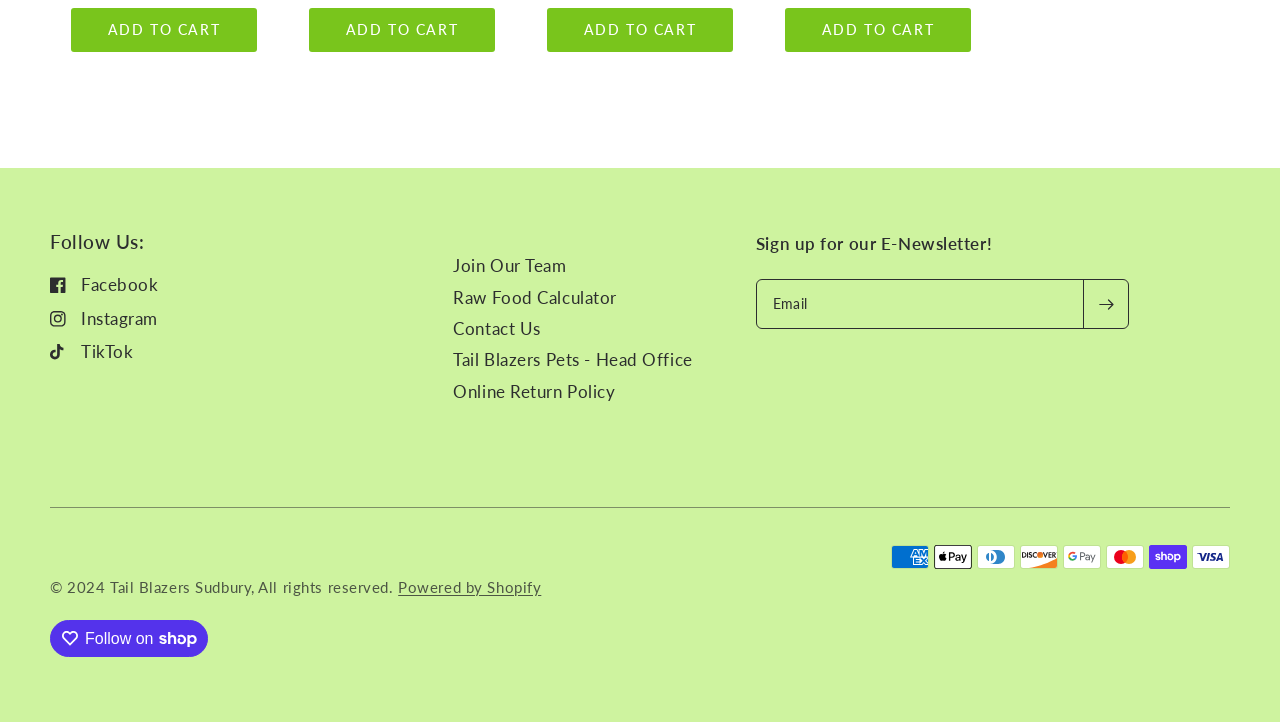Please identify the bounding box coordinates of the area I need to click to accomplish the following instruction: "Click the 'Join Our Team' link".

[0.354, 0.355, 0.443, 0.383]